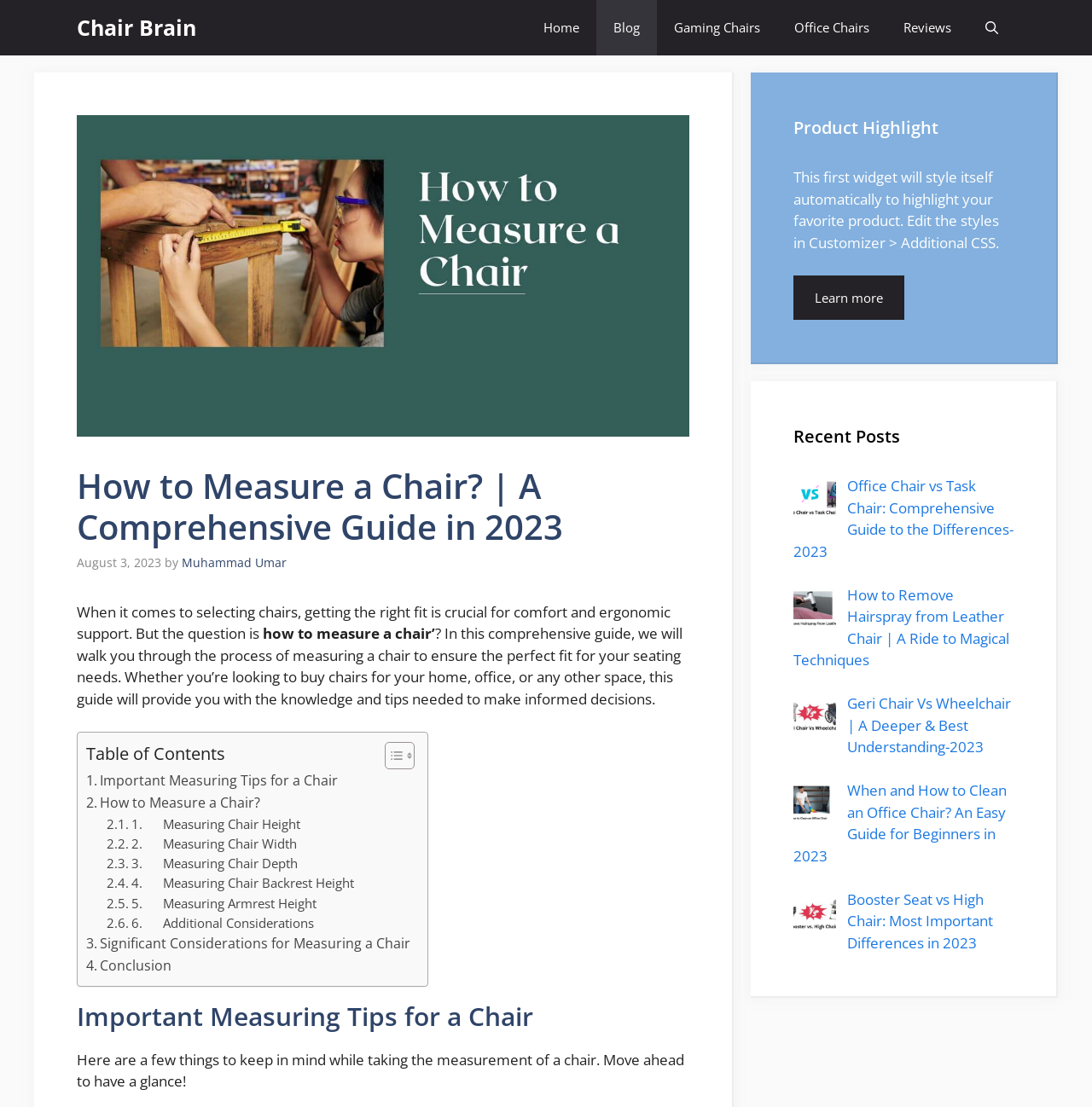What is the purpose of this webpage?
Kindly give a detailed and elaborate answer to the question.

Based on the content of the webpage, it appears to be a guide on how to measure a chair accurately to ensure the perfect fit and comfort for seating needs. The webpage provides tips and steps to follow to measure a chair correctly.